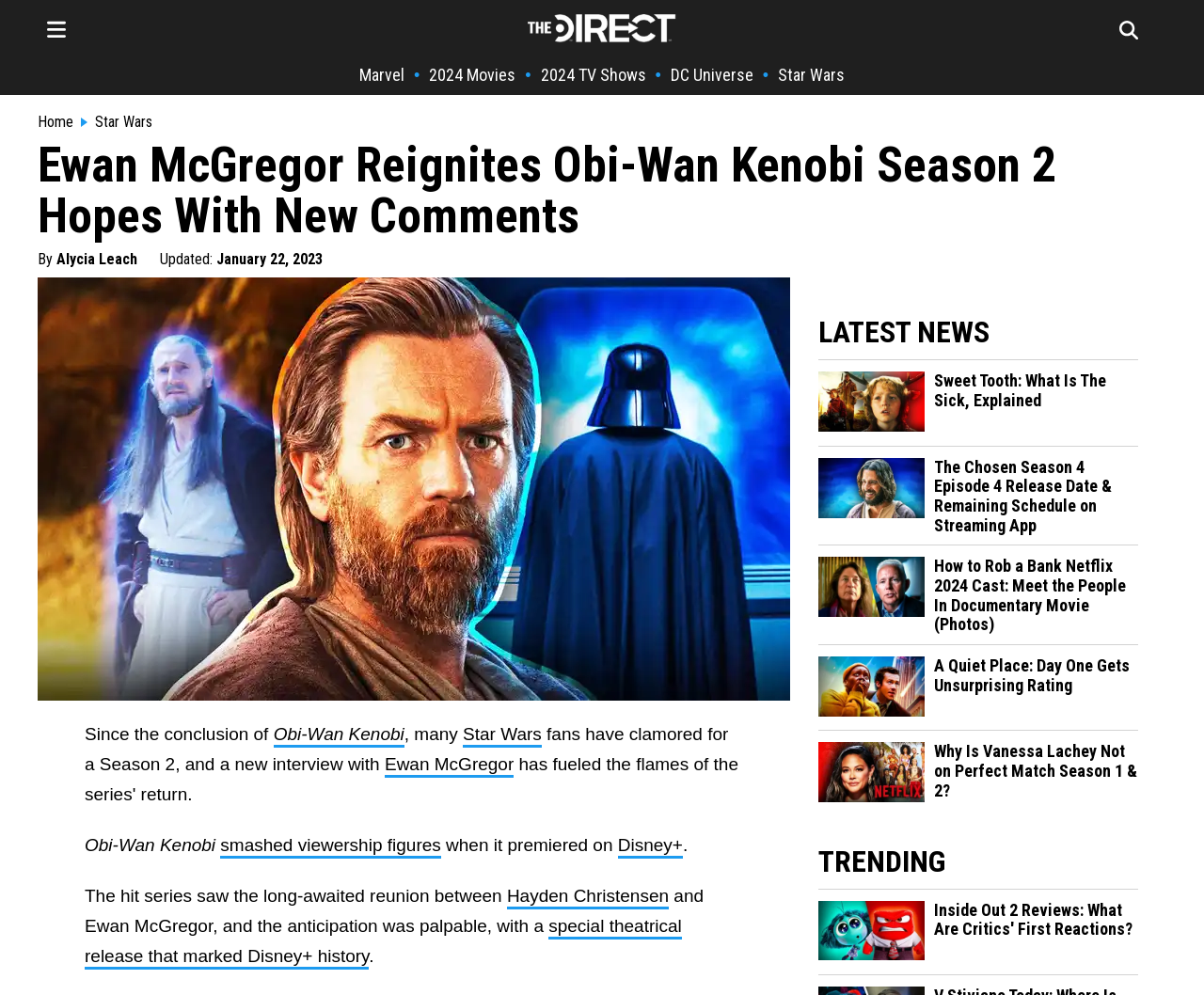Using details from the image, please answer the following question comprehensively:
Who is the author of the main article?

I determined the answer by looking at the byline of the main article, which is located below the heading and has the text 'By Alycia Leach' written on it.